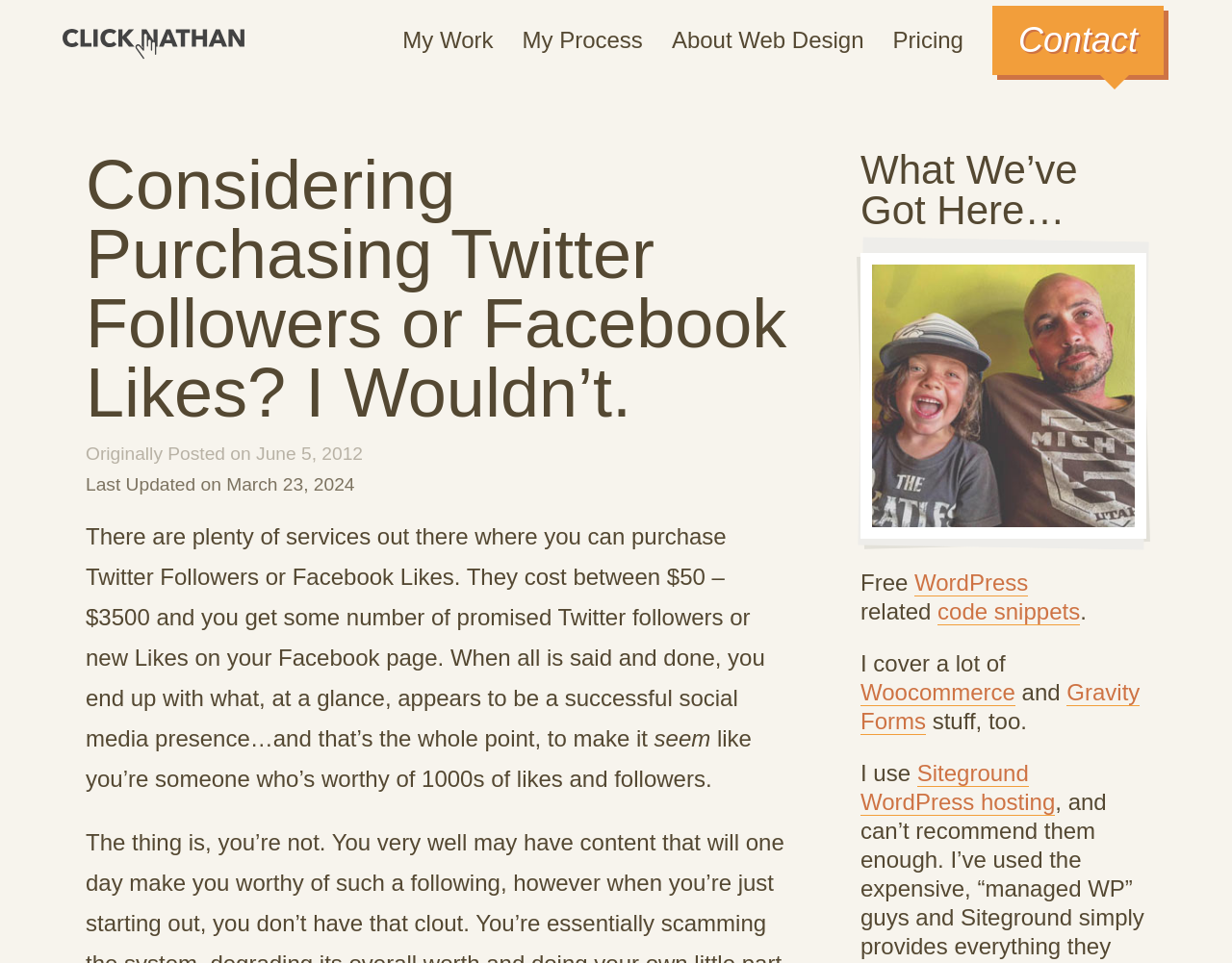What is the topic of the article?
Give a one-word or short phrase answer based on the image.

Purchasing Twitter Followers or Facebook Likes